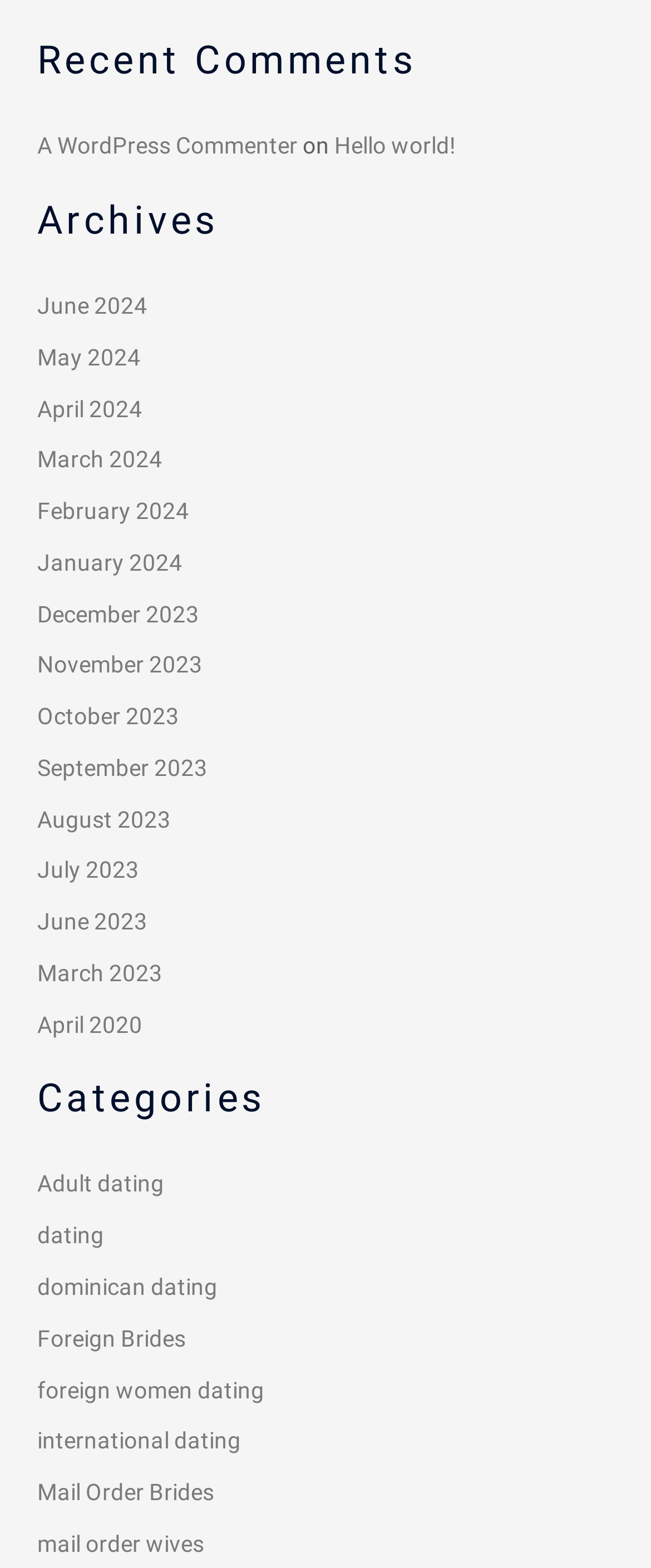Please identify the bounding box coordinates of the element that needs to be clicked to perform the following instruction: "browse categories".

[0.057, 0.683, 0.943, 0.72]